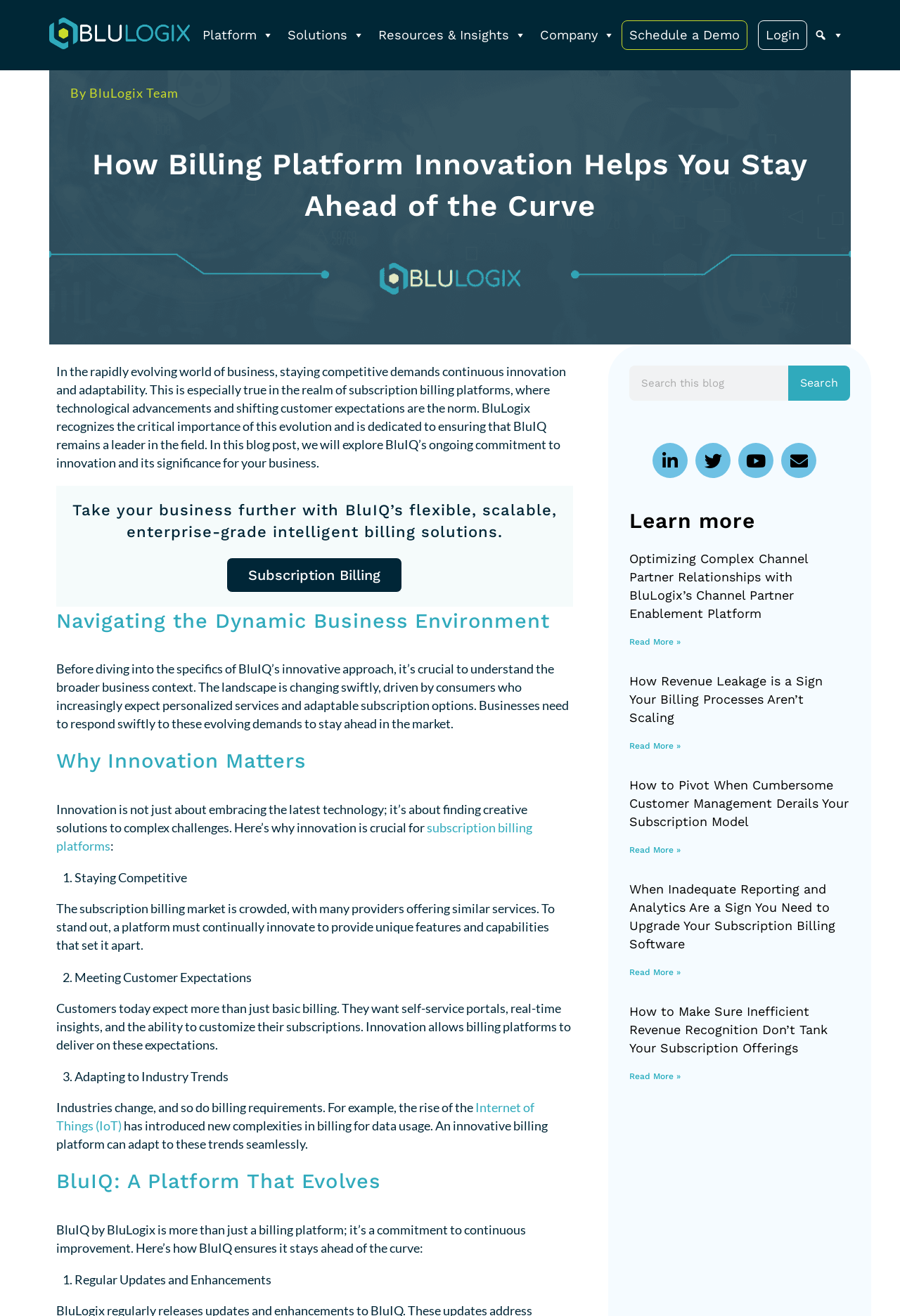Give an in-depth explanation of the webpage layout and content.

This webpage is about the significance of continuous innovation in subscription billing platforms, specifically highlighting BluIQ's commitment to staying ahead of the curve. 

At the top of the page, there are two "Skip to" links, followed by a logo image and a navigation menu with five links: Platform, Solutions, Resources & Insights, Company, and Schedule a Demo. The navigation menu is situated at the top right corner of the page.

Below the navigation menu, there is a heading that reads "How Billing Platform Innovation Helps You Stay Ahead of the Curve." This is followed by a brief introduction to the importance of innovation in subscription billing platforms.

The page is then divided into several sections, each with its own heading. The first section, "Take your business further with BluIQ’s flexible, scalable, enterprise-grade intelligent billing solutions," has a link to "Subscription Billing" on the right side.

The next section, "Navigating the Dynamic Business Environment," discusses the changing business landscape and the need for businesses to respond swiftly to evolving demands. This is followed by "Why Innovation Matters," which explains the importance of innovation in subscription billing platforms.

The page then lists three reasons why innovation is crucial, including staying competitive, meeting customer expectations, and adapting to industry trends. Each reason is accompanied by a brief explanation.

The next section, "BluIQ: A Platform That Evolves," highlights BluIQ's commitment to continuous improvement and lists three ways it stays ahead of the curve, including regular updates and enhancements.

On the right side of the page, there is a search bar and a section with links to social media platforms, including LinkedIn, Twitter, YouTube, and an envelope icon.

Below this, there is a section titled "Learn more" with four articles, each with a heading and a "Read more" link. The articles are about optimizing complex channel partner relationships, revenue leakage, customer management, and inadequate reporting and analytics.

Overall, the webpage is focused on the importance of innovation in subscription billing platforms and how BluIQ is committed to staying ahead of the curve.